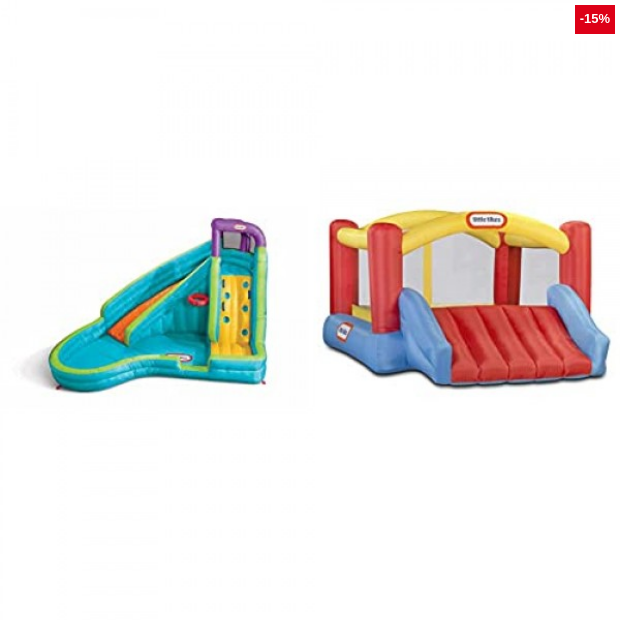Provide a thorough and detailed caption for the image.

This vibrant image features the Little Tikes Slam 'n Curve Slide and Jump 'n Slide Bouncer, both designed to provide endless fun for children ages 3 to 8. On the left, the colorful inflatable slide boasts a gentle curve leading to a splash pool, perfect for sunny days. Its bright blue, yellow, and green colors engage young imaginations. On the right, the Jump 'n Slide Bouncer showcases a spacious, cushioned jumping area, framed with bright red and yellow inflatable pillars for safety. An appealing -15% discount badge highlights a special offer, making this an attractive option for family entertainment.